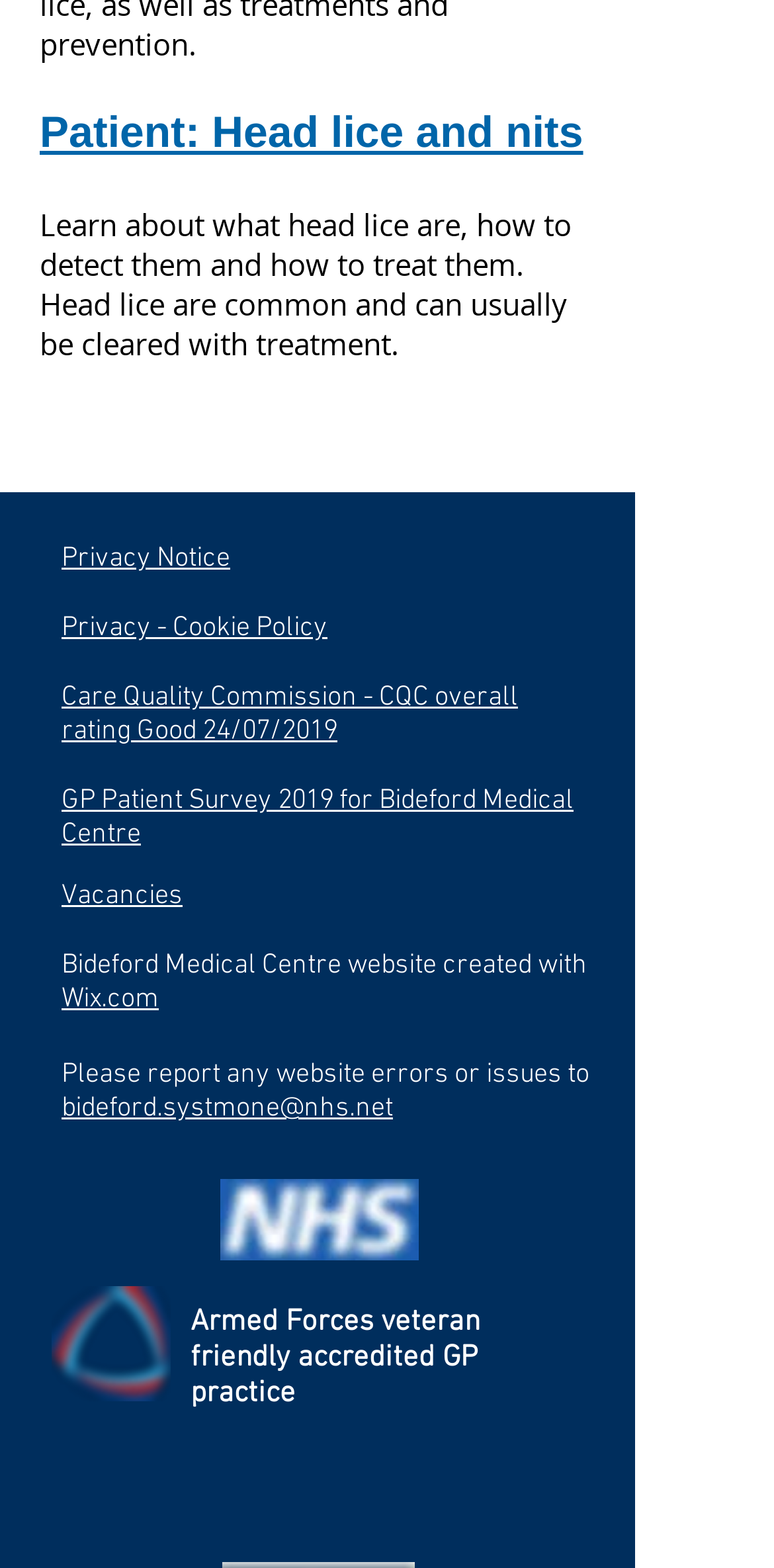Please identify the bounding box coordinates of the element's region that should be clicked to execute the following instruction: "Visit Wix.com". The bounding box coordinates must be four float numbers between 0 and 1, i.e., [left, top, right, bottom].

[0.079, 0.627, 0.205, 0.648]